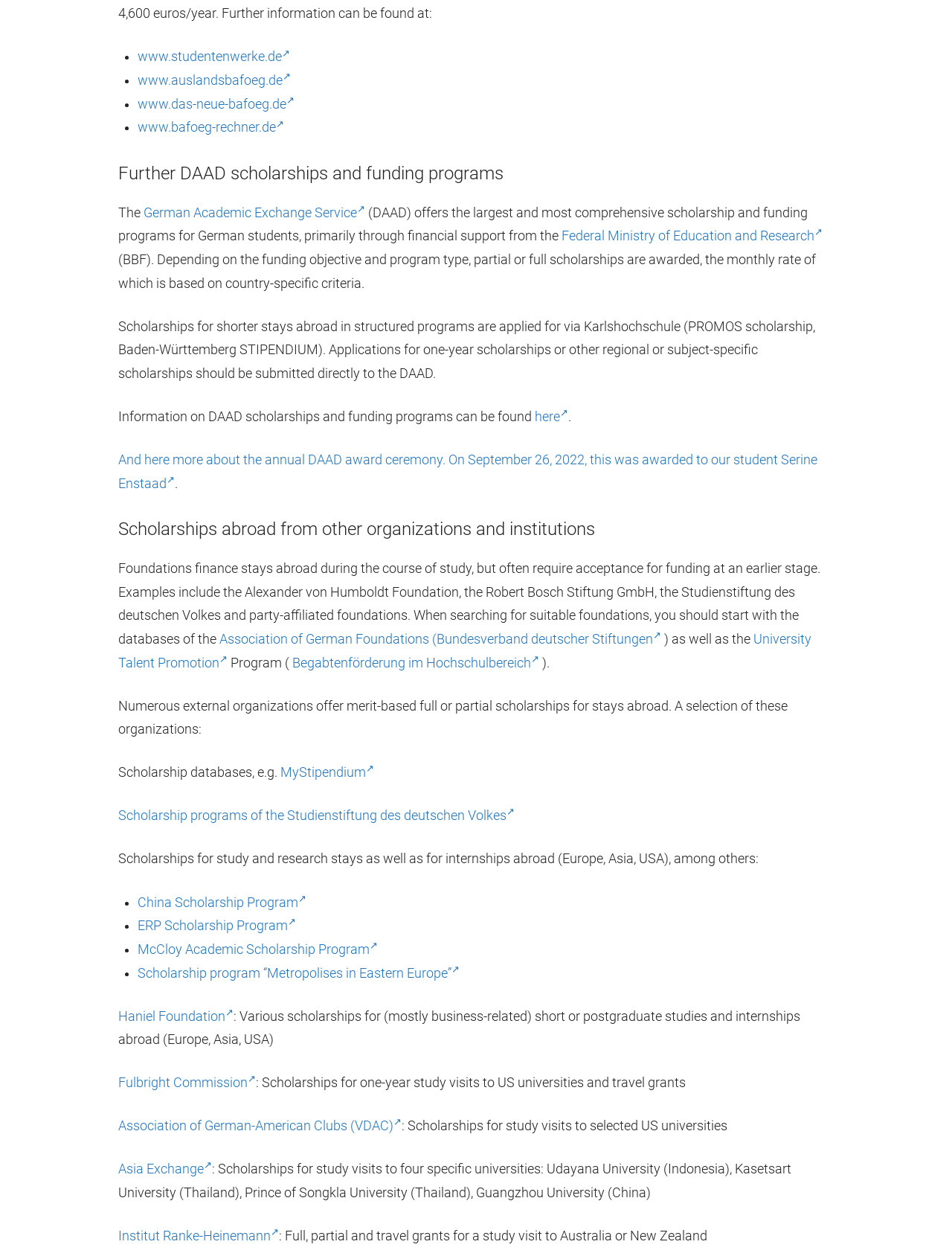How many links are on the webpage?
Answer the question with a single word or phrase, referring to the image.

20